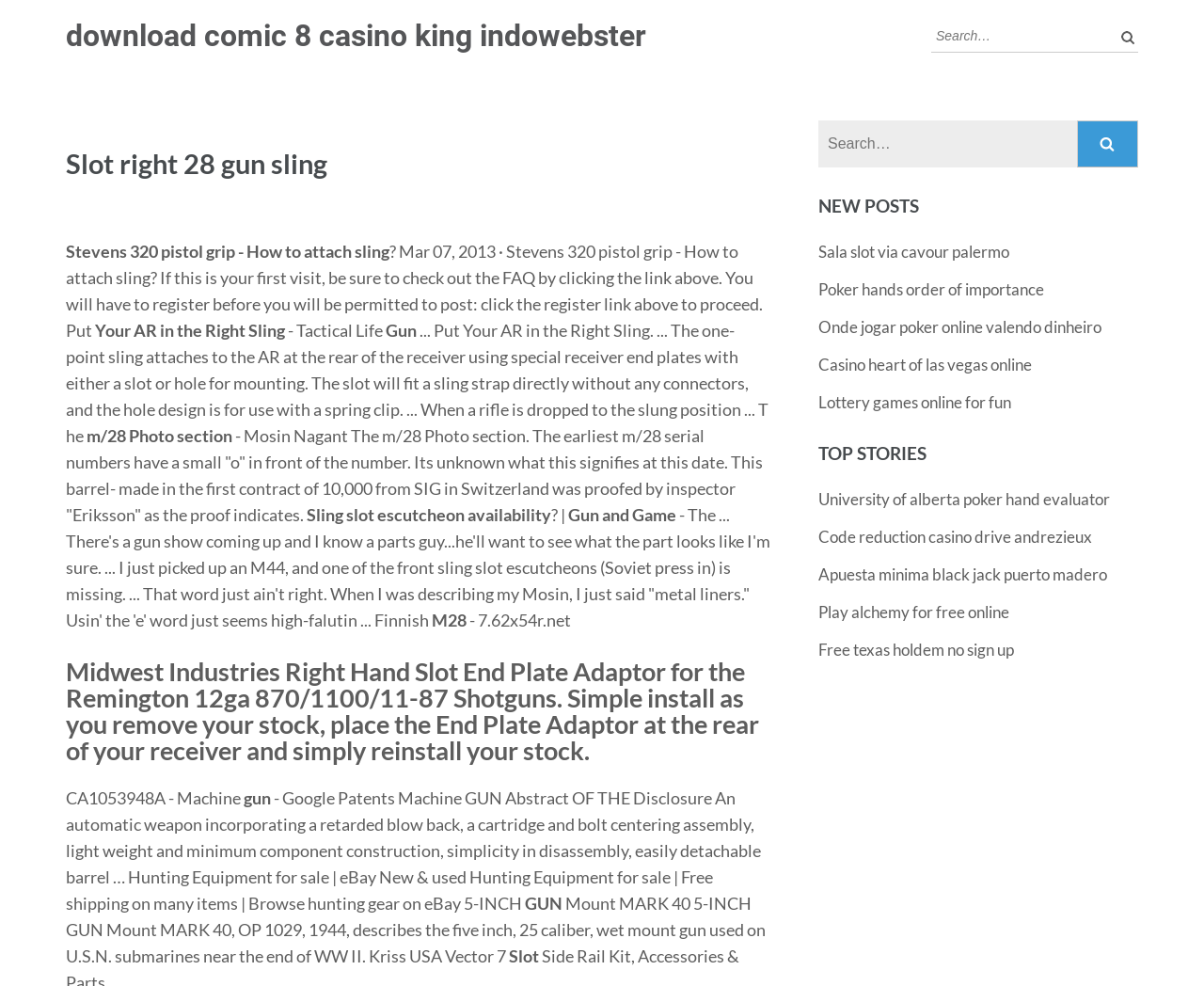Given the following UI element description: "cnbc.com", find the bounding box coordinates in the webpage screenshot.

None